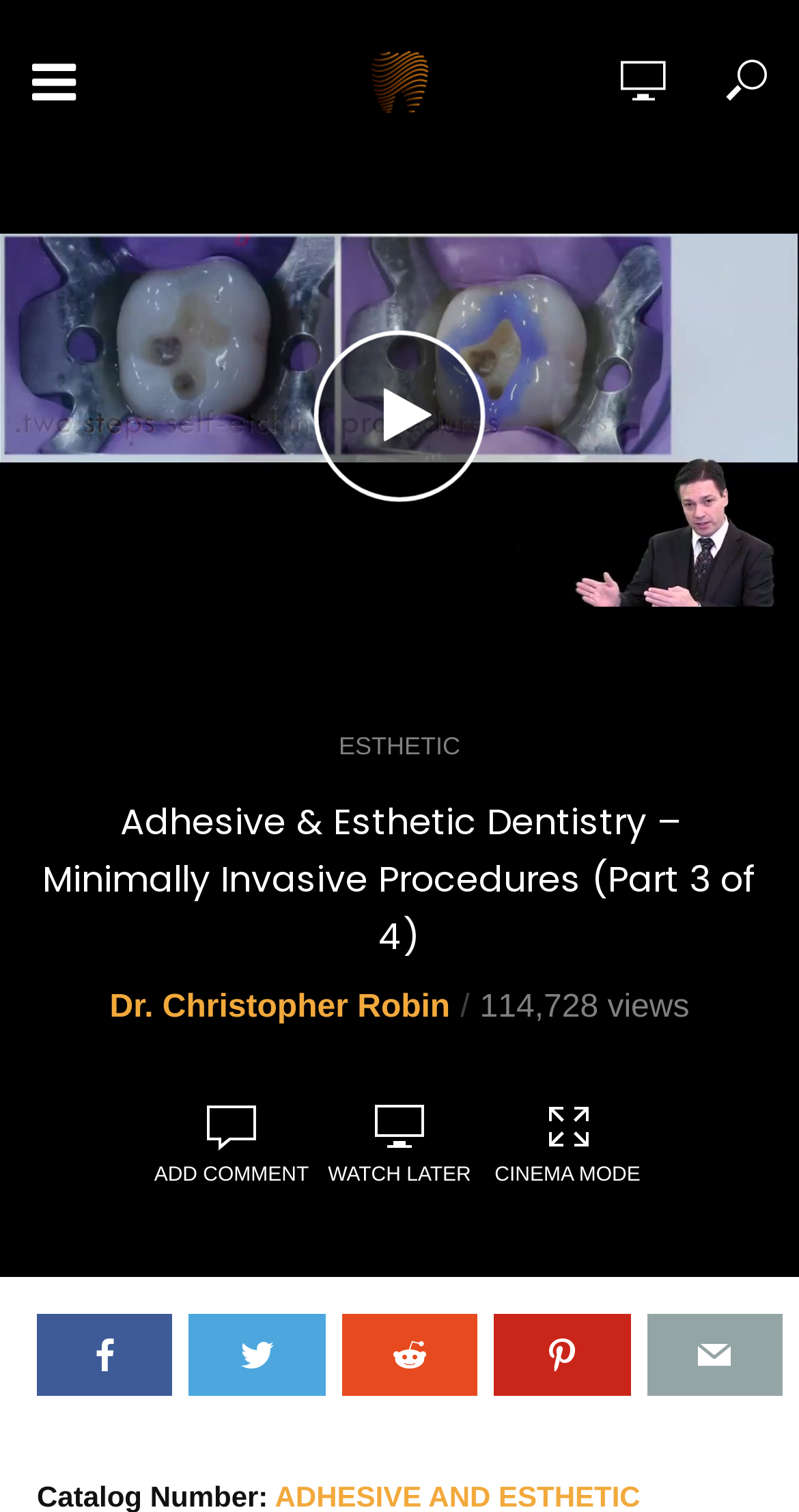Can you pinpoint the bounding box coordinates for the clickable element required for this instruction: "add comment"? The coordinates should be four float numbers between 0 and 1, i.e., [left, top, right, bottom].

[0.185, 0.709, 0.395, 0.79]